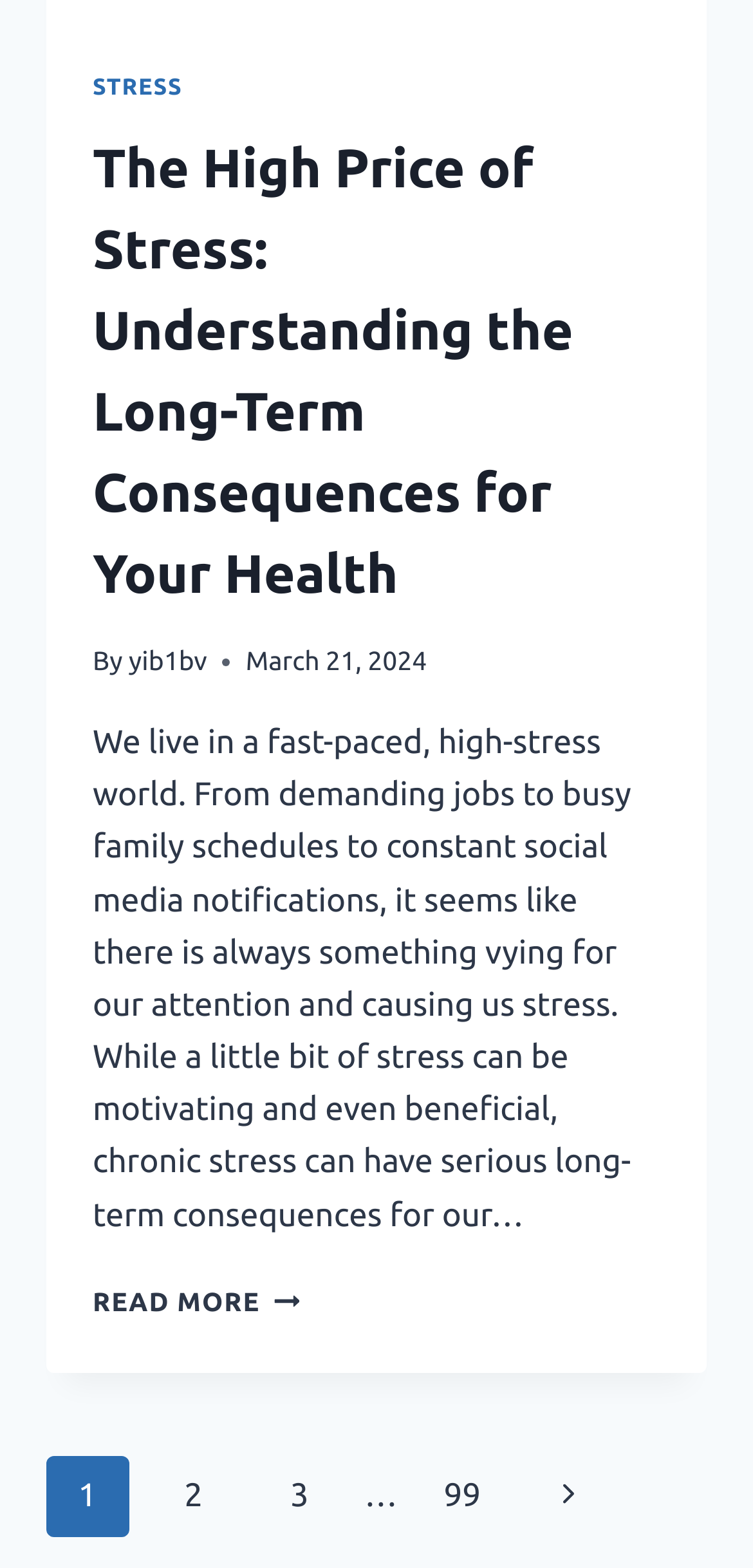What is the main topic of the article?
Carefully analyze the image and provide a thorough answer to the question.

The main topic of the article can be inferred from the title and the content of the webpage. The title mentions 'The High Price of Stress', and the content discusses the consequences of stress on health. Therefore, the main topic of the article is stress.